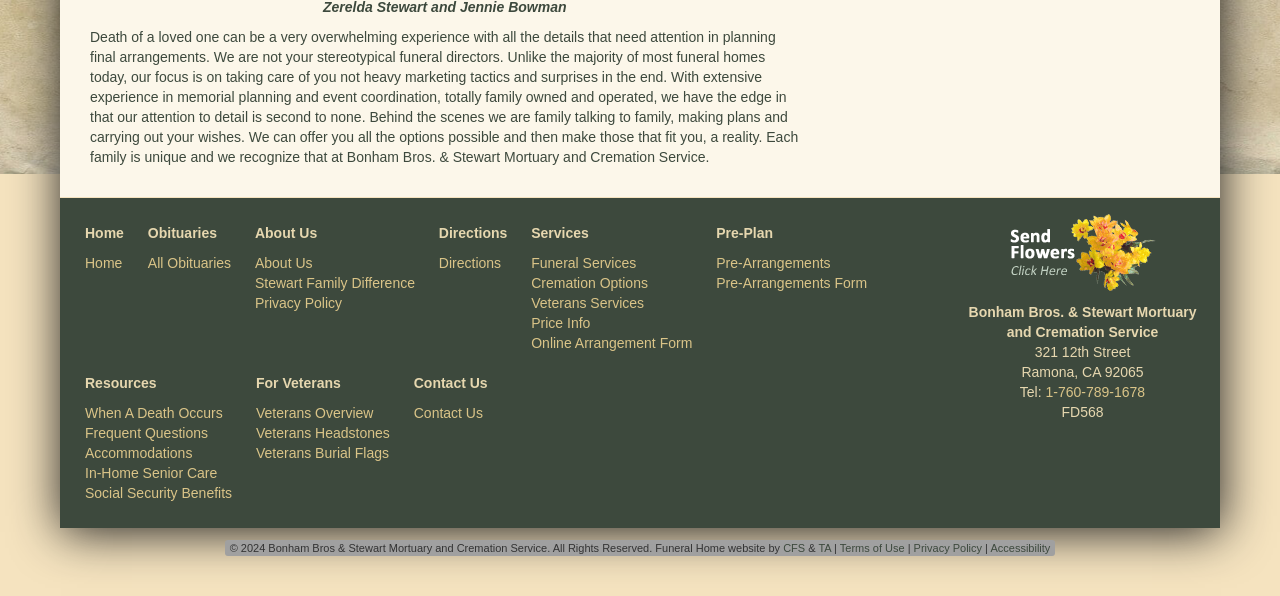Provide the bounding box coordinates of the HTML element this sentence describes: "JSM".

None